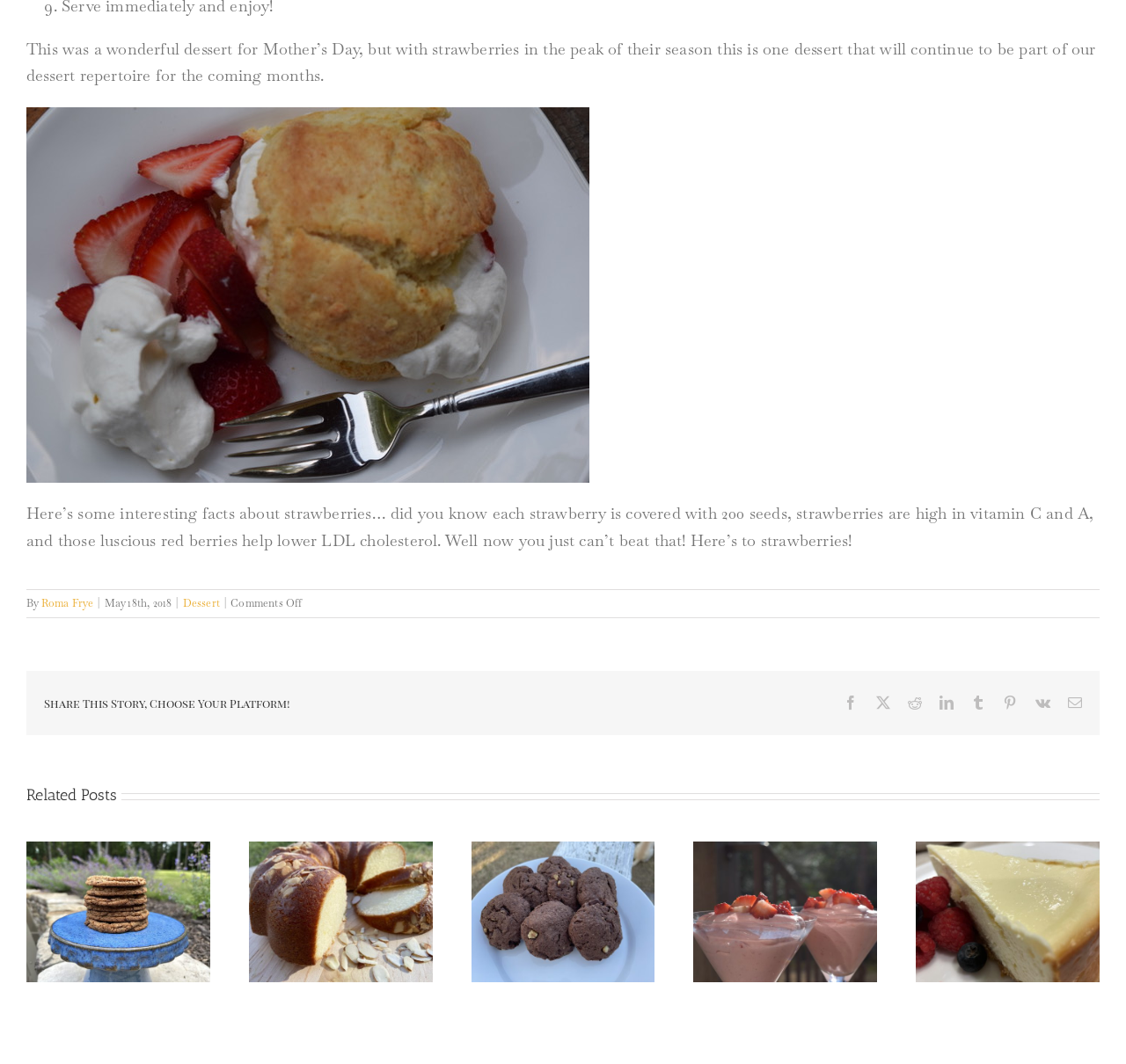Identify the bounding box coordinates for the region of the element that should be clicked to carry out the instruction: "Read the post by Roma Frye". The bounding box coordinates should be four float numbers between 0 and 1, i.e., [left, top, right, bottom].

[0.036, 0.56, 0.083, 0.574]